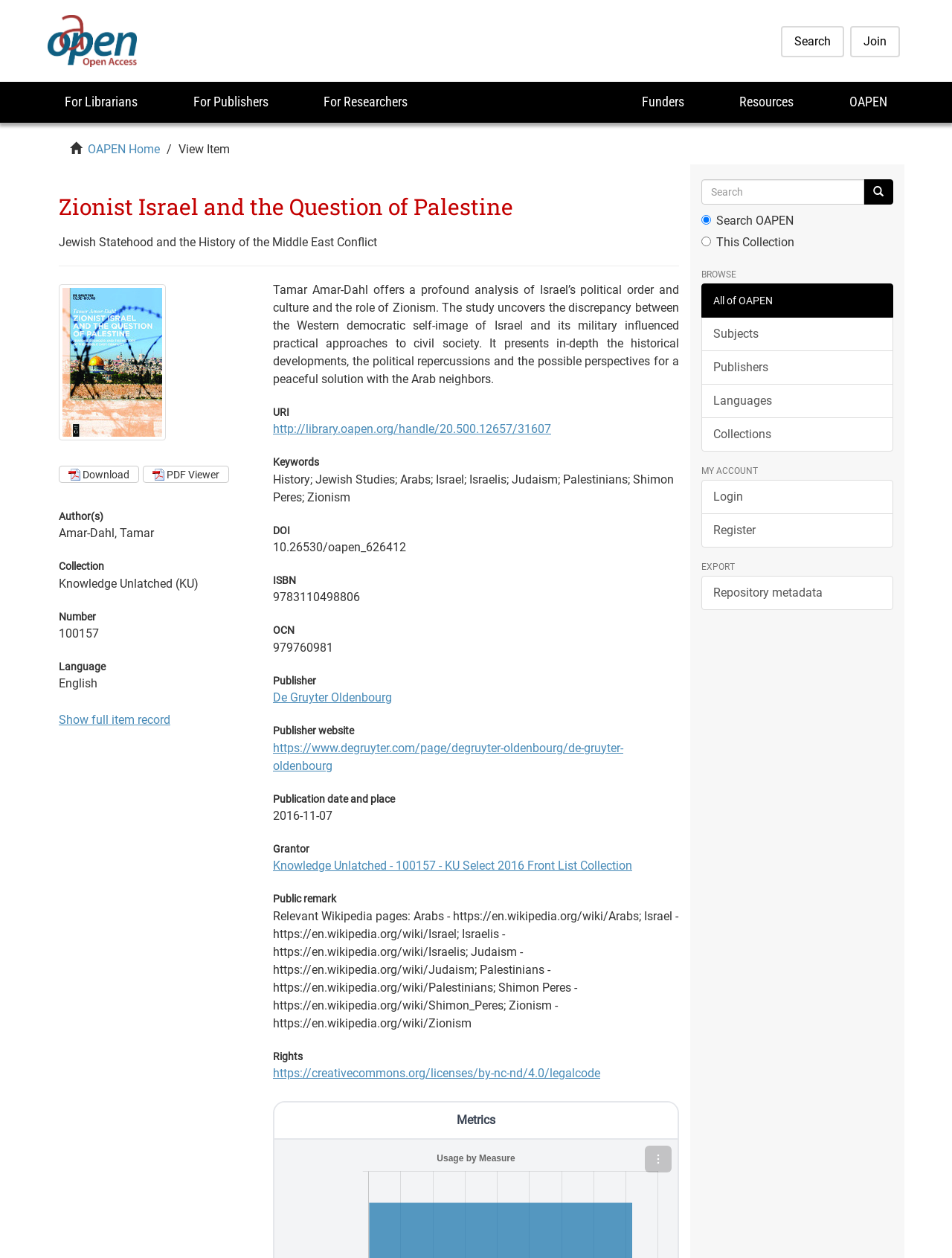Specify the bounding box coordinates of the area that needs to be clicked to achieve the following instruction: "Search for something".

[0.737, 0.142, 0.908, 0.163]